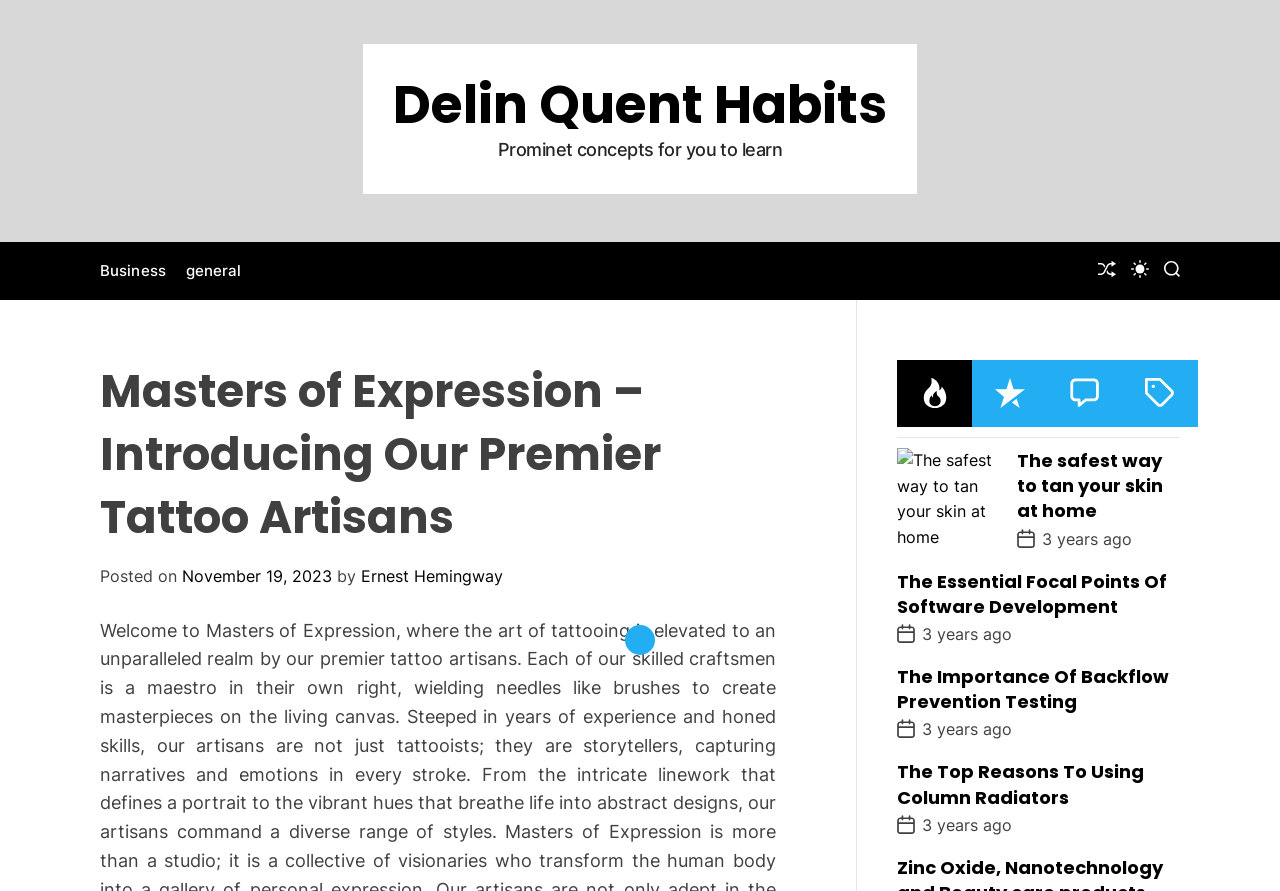Please answer the following question as detailed as possible based on the image: 
What is the name of the author who posted on November 19, 2023?

I found the answer by looking at the header section of the webpage, where it says 'Posted on November 19, 2023' followed by the author's name, which is 'Ernest Hemingway'.